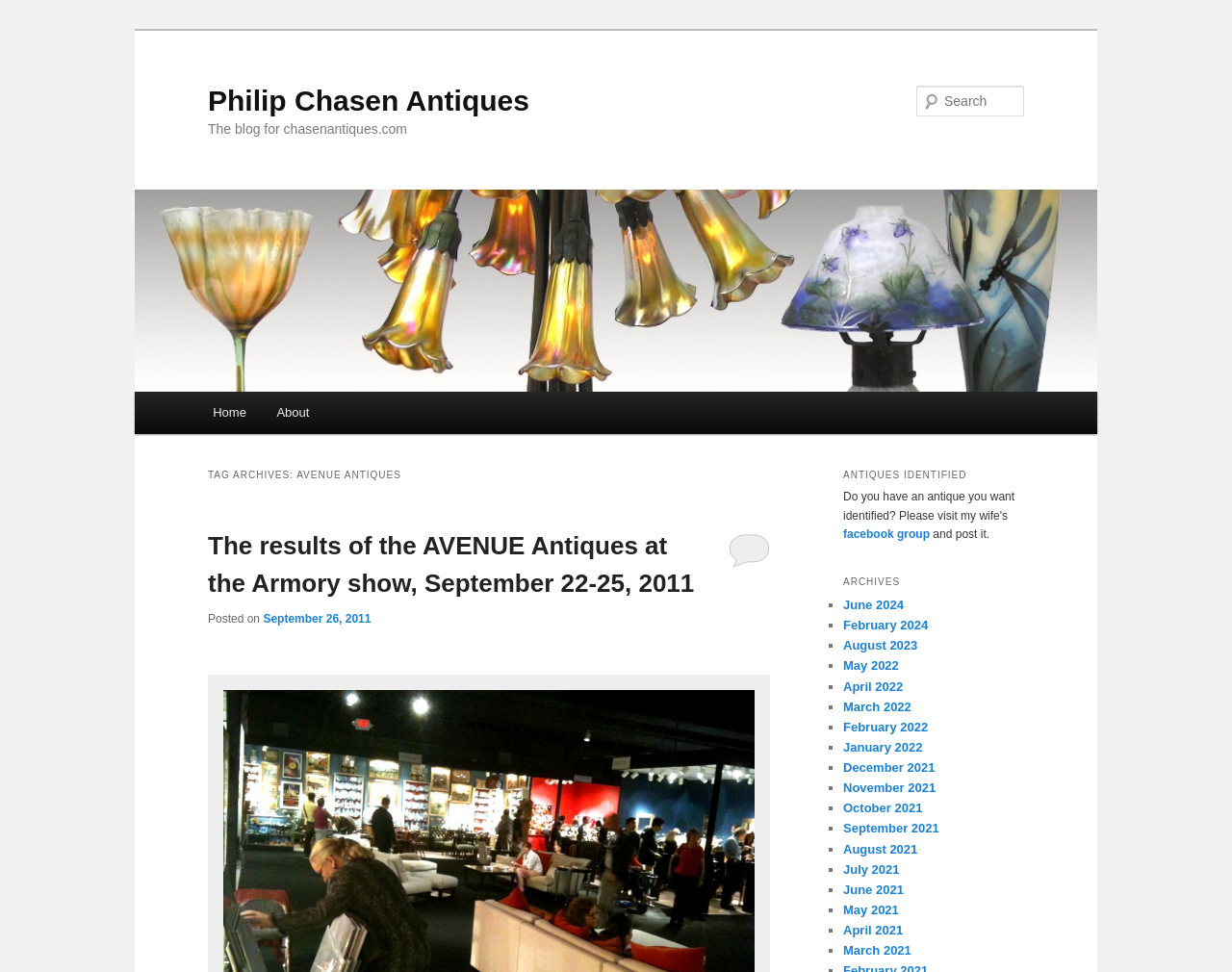Find the bounding box coordinates of the clickable area that will achieve the following instruction: "Visit the blog".

[0.169, 0.122, 0.62, 0.144]